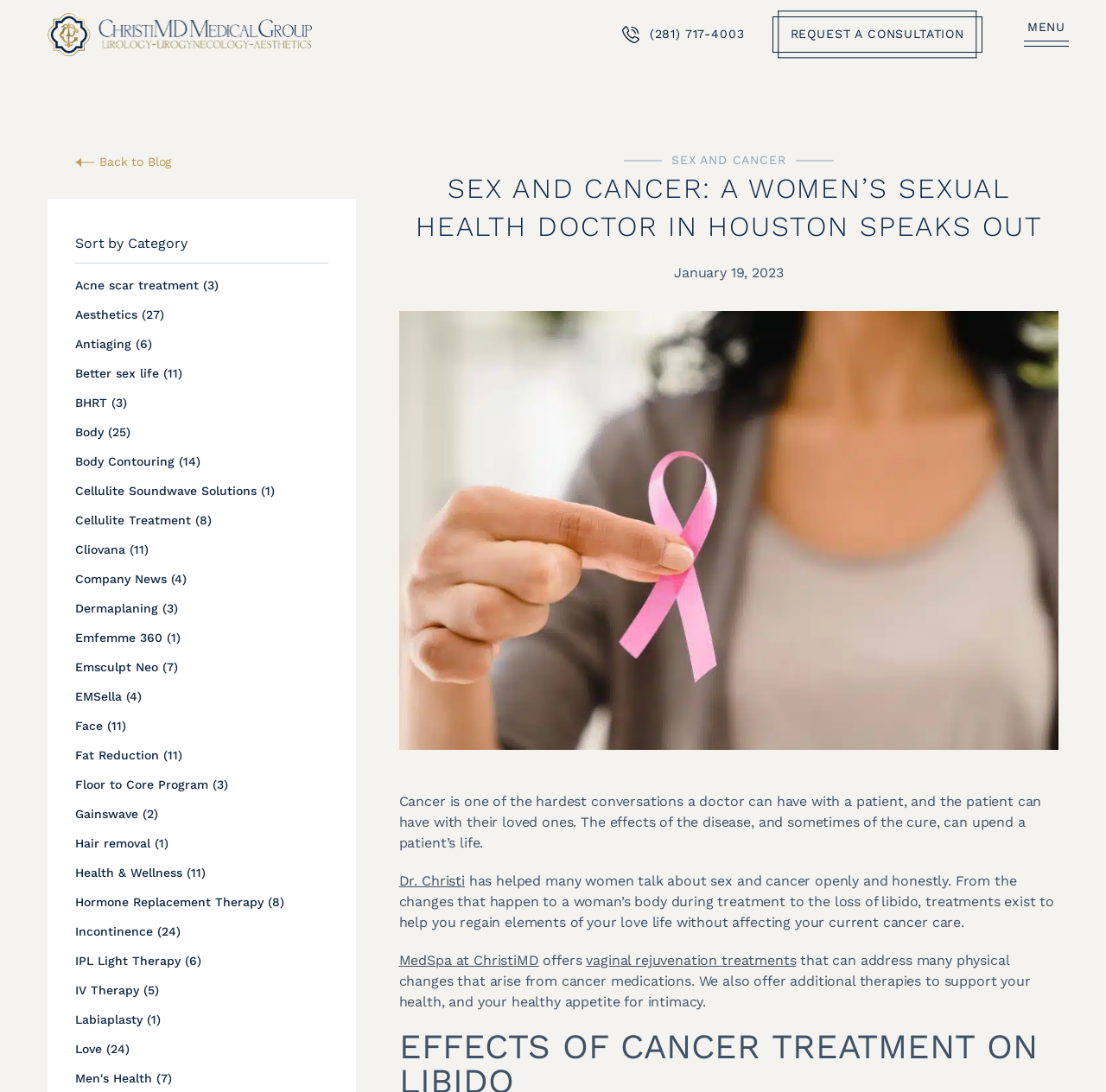Refer to the image and provide an in-depth answer to the question: 
What is the category of the blog post 'SEX AND CANCER: A WOMEN’S SEXUAL HEALTH DOCTOR IN HOUSTON SPEAKS OUT'?

I found the category by looking at the links under the 'Sort by Category' heading, and I saw that the blog post 'SEX AND CANCER: A WOMEN’S SEXUAL HEALTH DOCTOR IN HOUSTON SPEAKS OUT' is listed under the category 'Better sex life'.